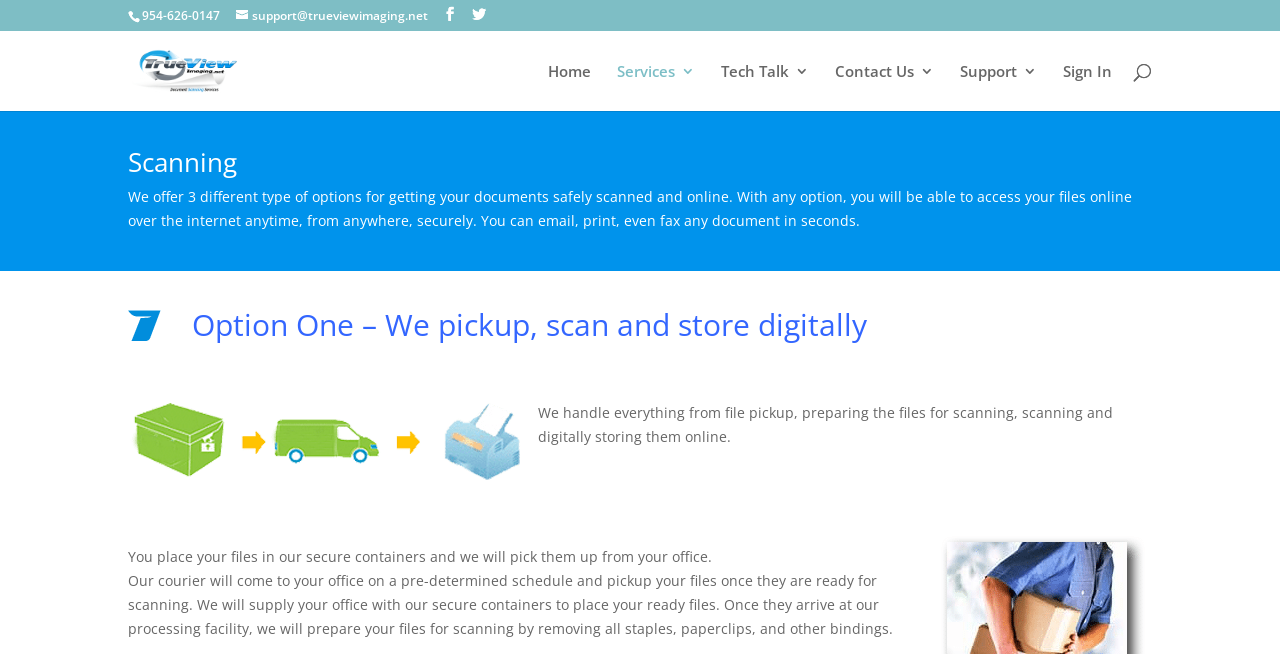What happens to the files after they are picked up?
Respond with a short answer, either a single word or a phrase, based on the image.

They are prepared for scanning